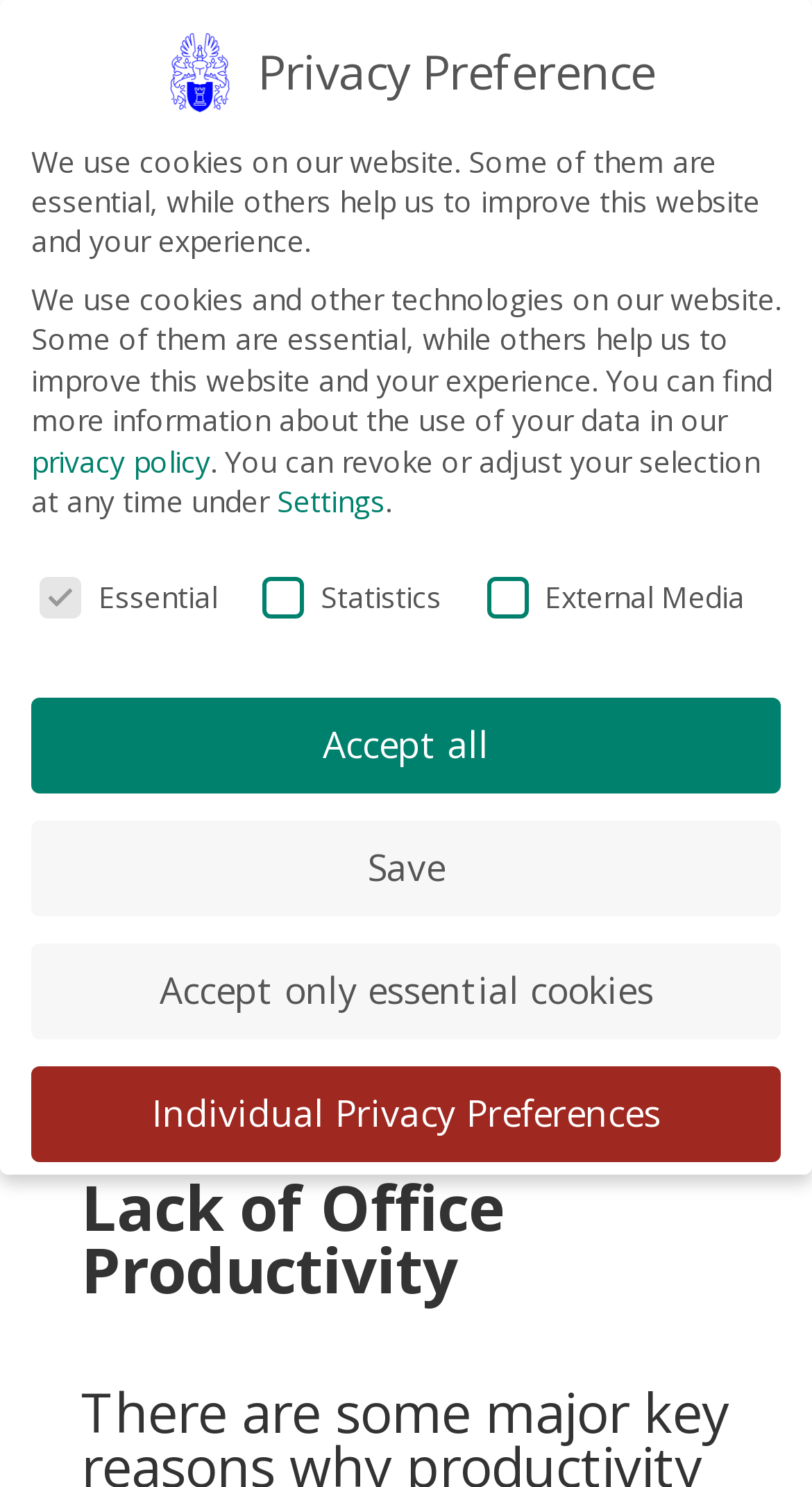Identify the bounding box coordinates for the element you need to click to achieve the following task: "Sign up as a new patient". The coordinates must be four float values ranging from 0 to 1, formatted as [left, top, right, bottom].

None